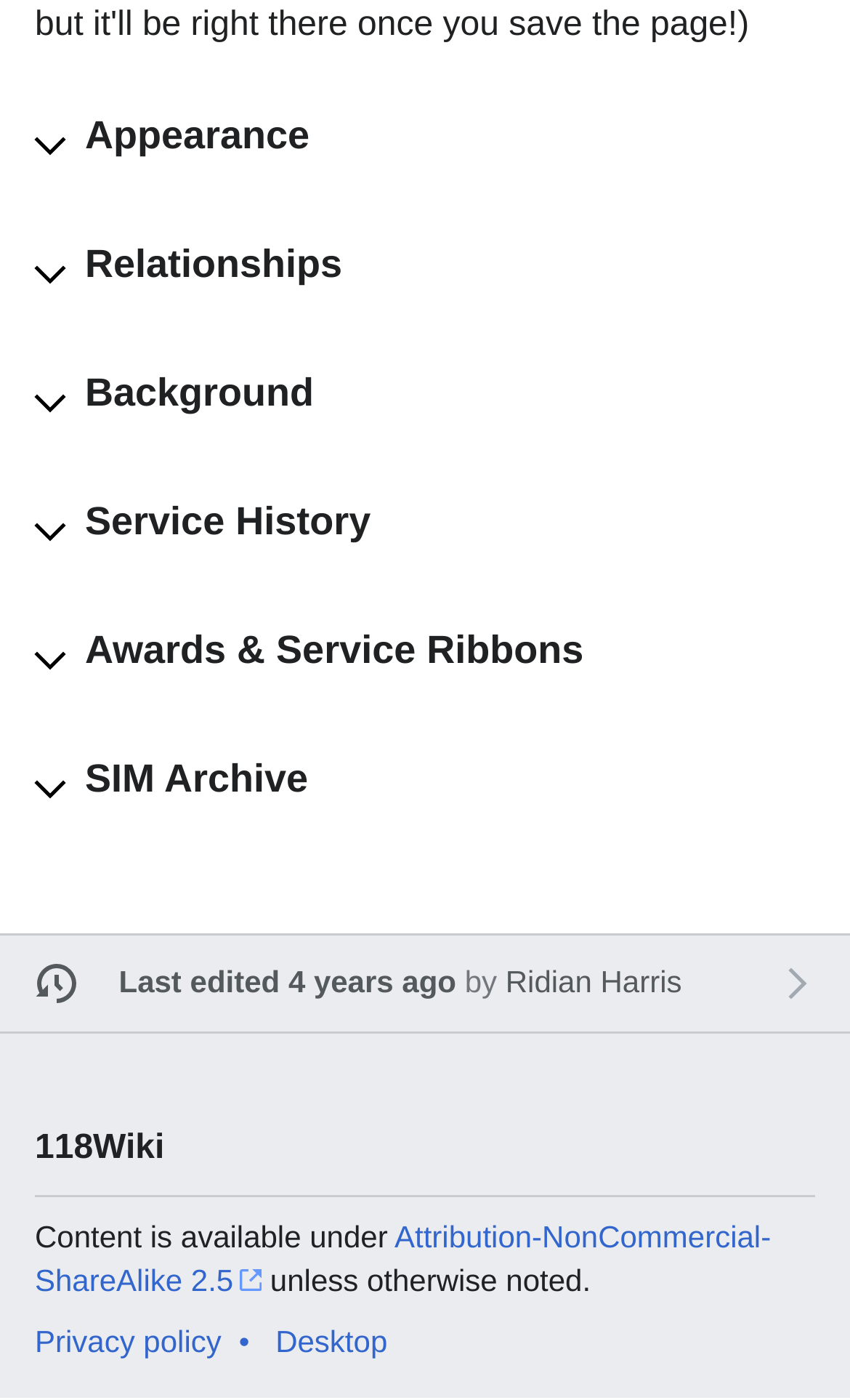Please locate the bounding box coordinates of the element that should be clicked to complete the given instruction: "Switch to desktop view".

[0.324, 0.946, 0.456, 0.971]